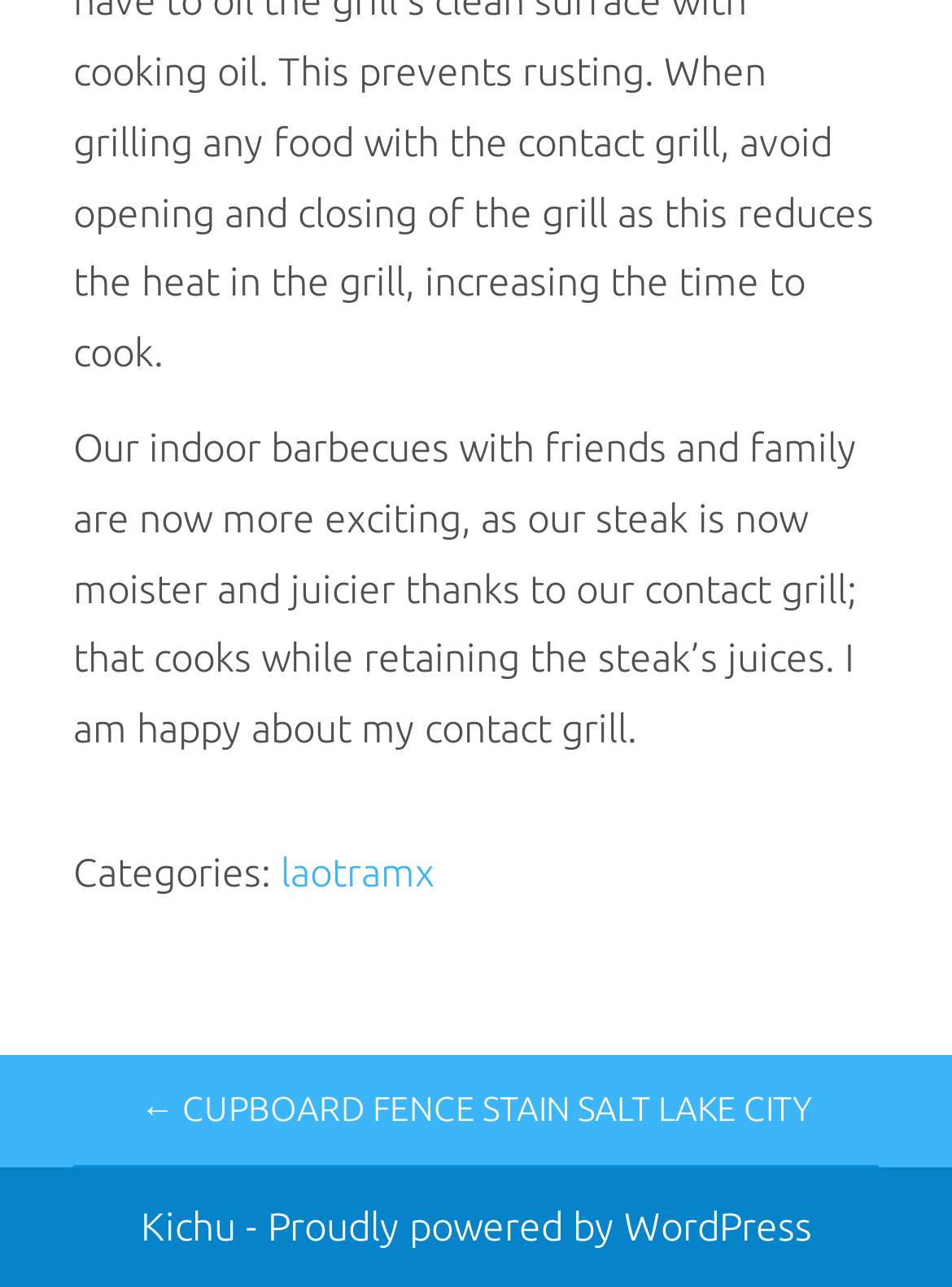What is the direction of the link 'CUPBOARD FENCE STAIN SALT LAKE CITY'?
Please answer the question as detailed as possible.

The link 'CUPBOARD FENCE STAIN SALT LAKE CITY' has an arrow symbol '←' which indicates that it points to the left direction.